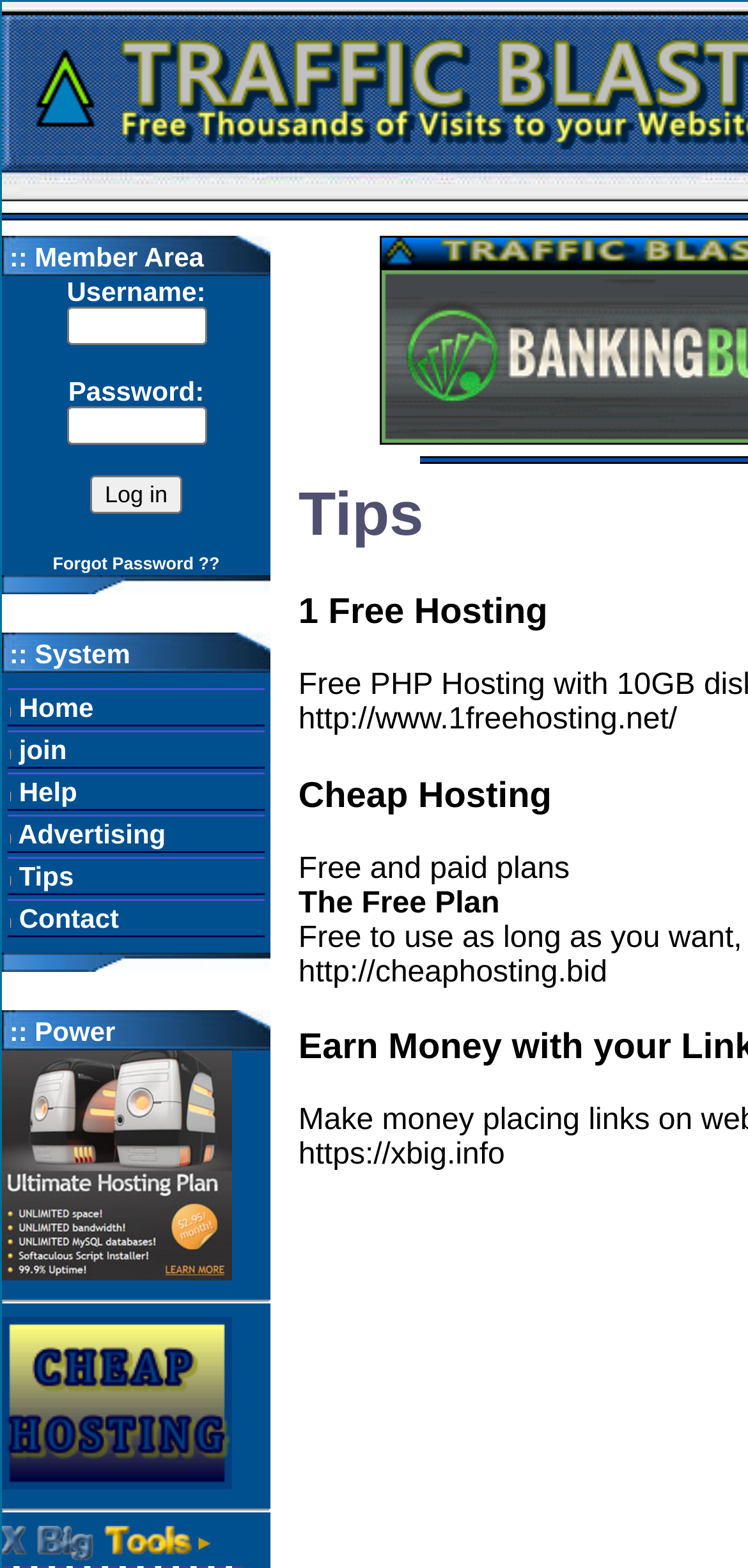Locate the bounding box coordinates of the area you need to click to fulfill this instruction: 'contact us'. The coordinates must be in the form of four float numbers ranging from 0 to 1: [left, top, right, bottom].

[0.015, 0.576, 0.159, 0.595]